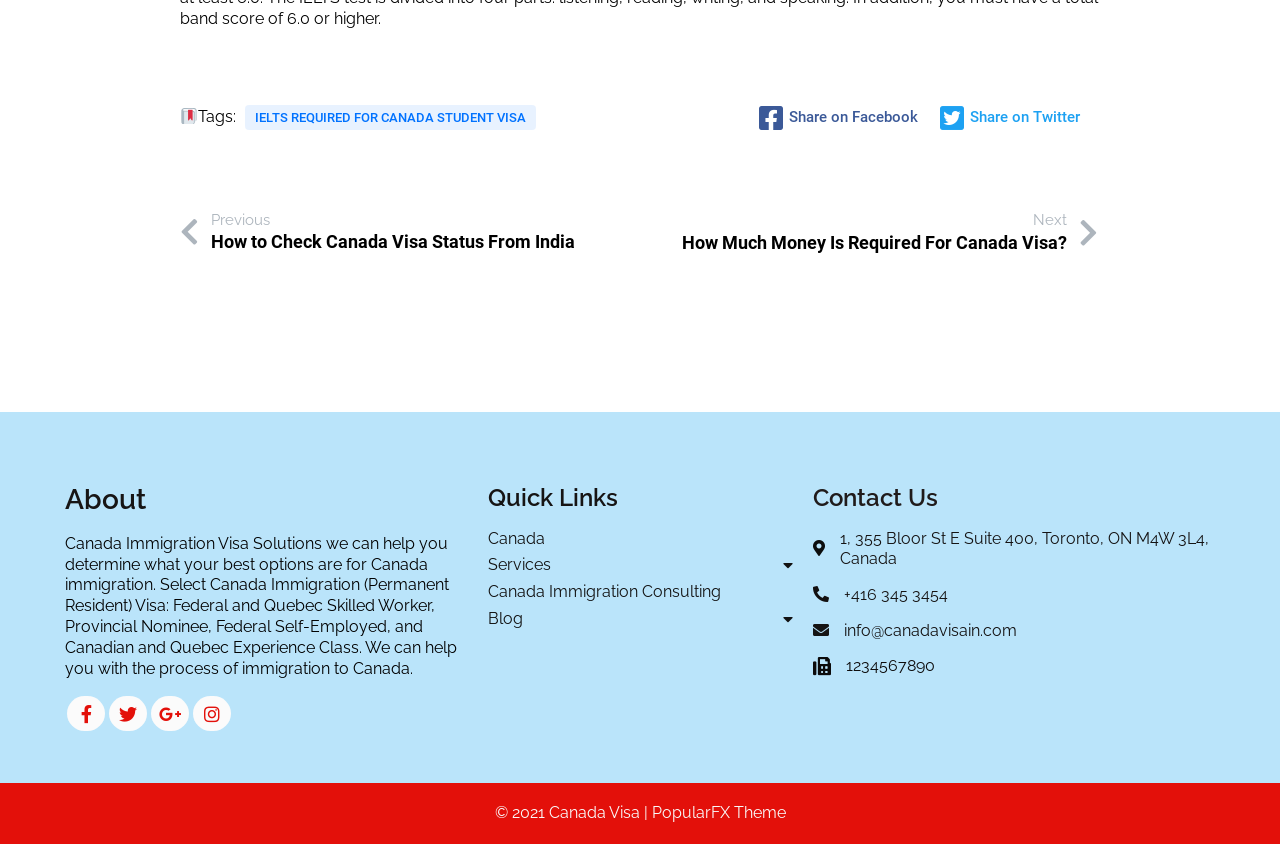Kindly determine the bounding box coordinates for the clickable area to achieve the given instruction: "View Canada Immigration Consulting services".

[0.381, 0.69, 0.619, 0.714]